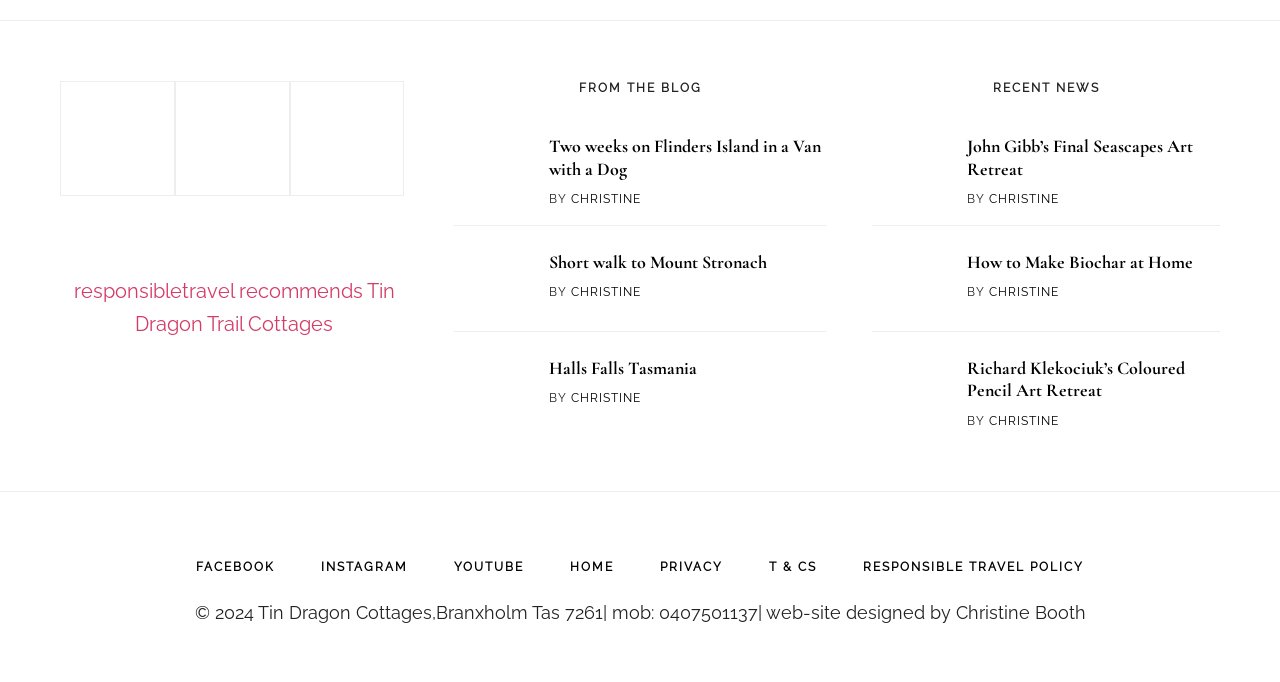What type of tourism is promoted?
Based on the image content, provide your answer in one word or a short phrase.

Sustainable tourism